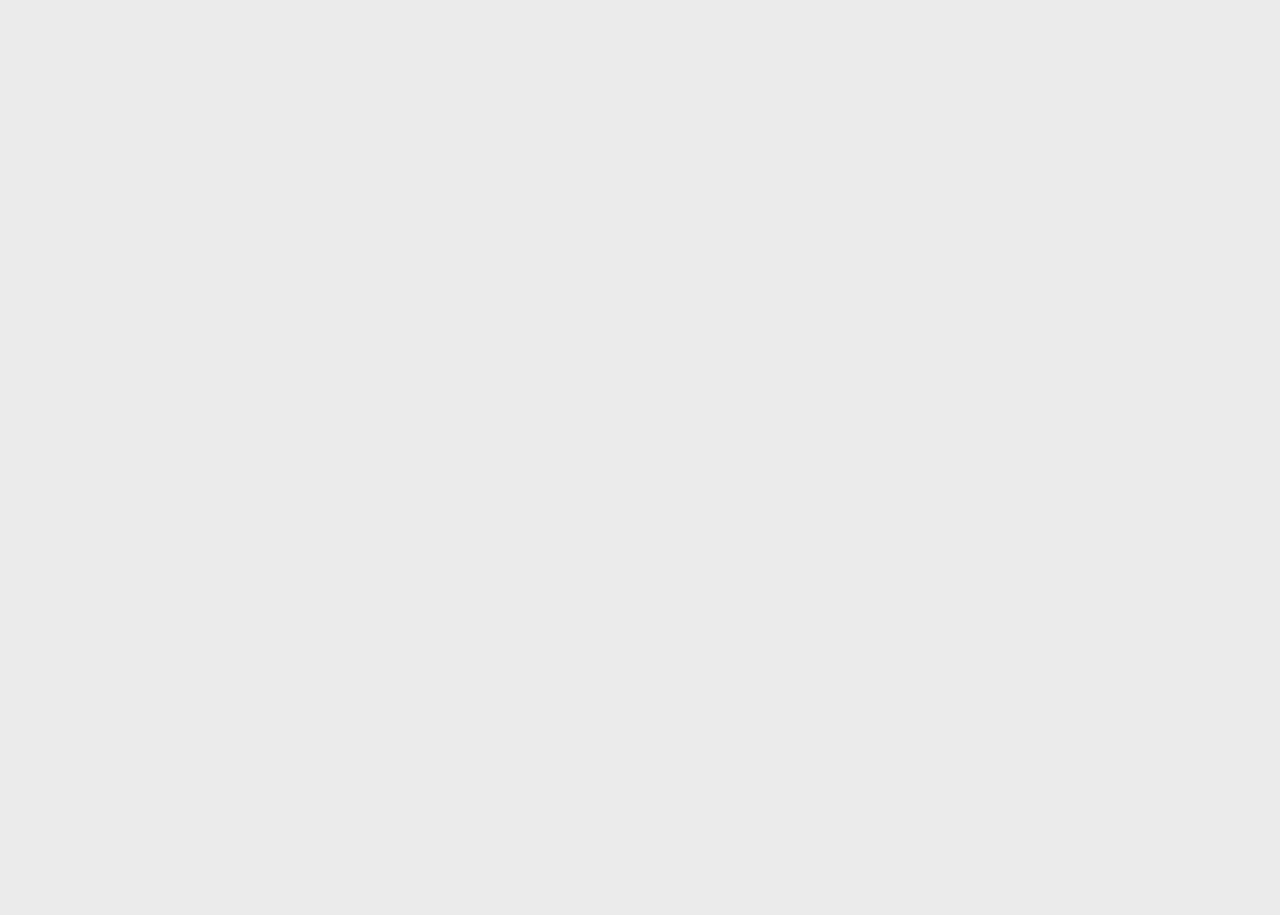Consider the image and give a detailed and elaborate answer to the question: 
What is the purpose of the 'Tags:' section?

The 'Tags:' section appears to be providing related links to the current webpage. It contains links to 'Latest News', 'Research, studies, publications', and other related topics, which suggests that the purpose of this section is to provide users with additional relevant information.